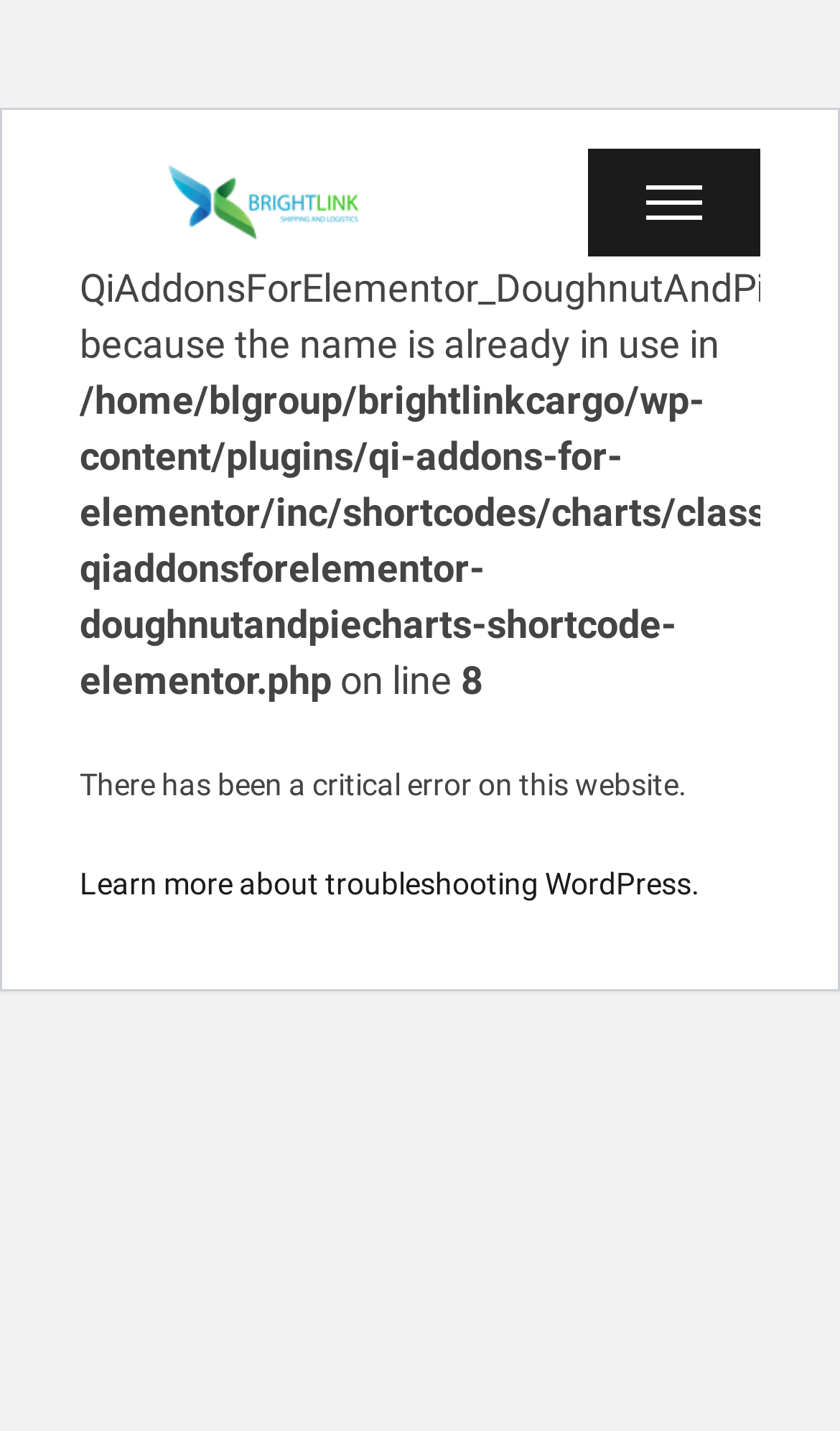Bounding box coordinates must be specified in the format (top-left x, top-left y, bottom-right x, bottom-right y). All values should be floating point numbers between 0 and 1. What are the bounding box coordinates of the UI element described as: alt="logo main"

[0.095, 0.104, 0.431, 0.179]